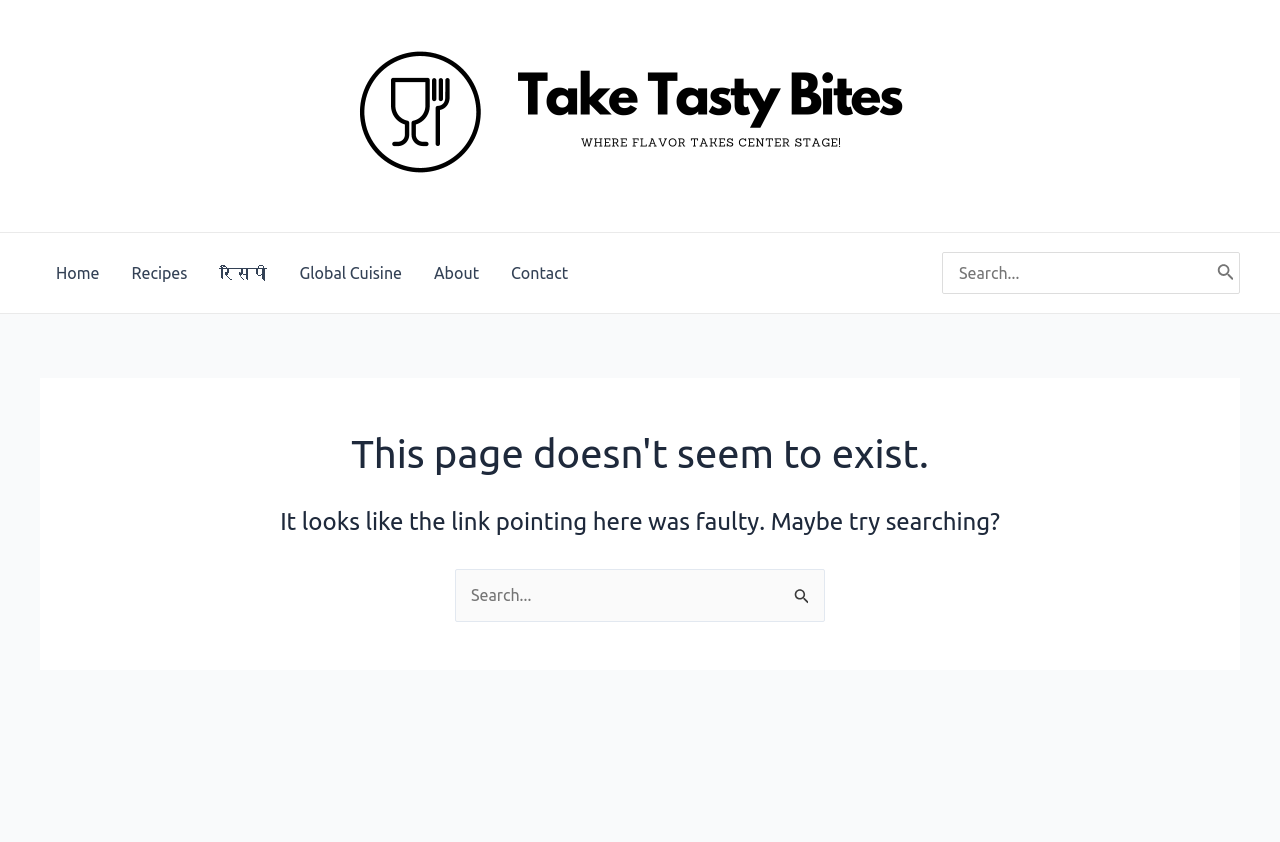Please provide a detailed answer to the question below based on the screenshot: 
What is the name of the website?

The name of the website can be determined by looking at the link 'TAKE TASTY BITES' at the top of the page, which suggests that the website is called 'Take Tasty Bites'.